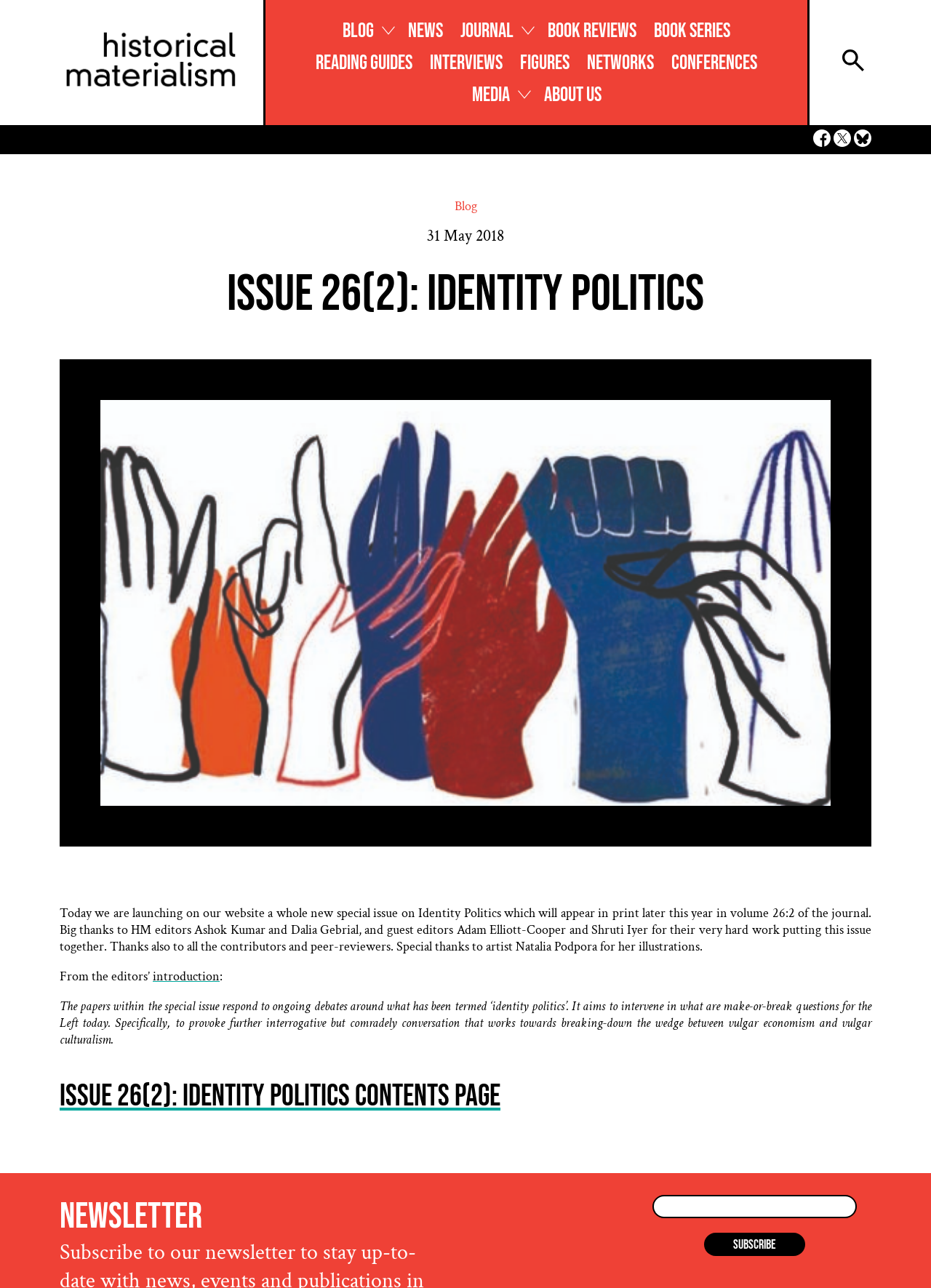Can you provide the bounding box coordinates for the element that should be clicked to implement the instruction: "Read the introduction"?

[0.164, 0.752, 0.236, 0.765]